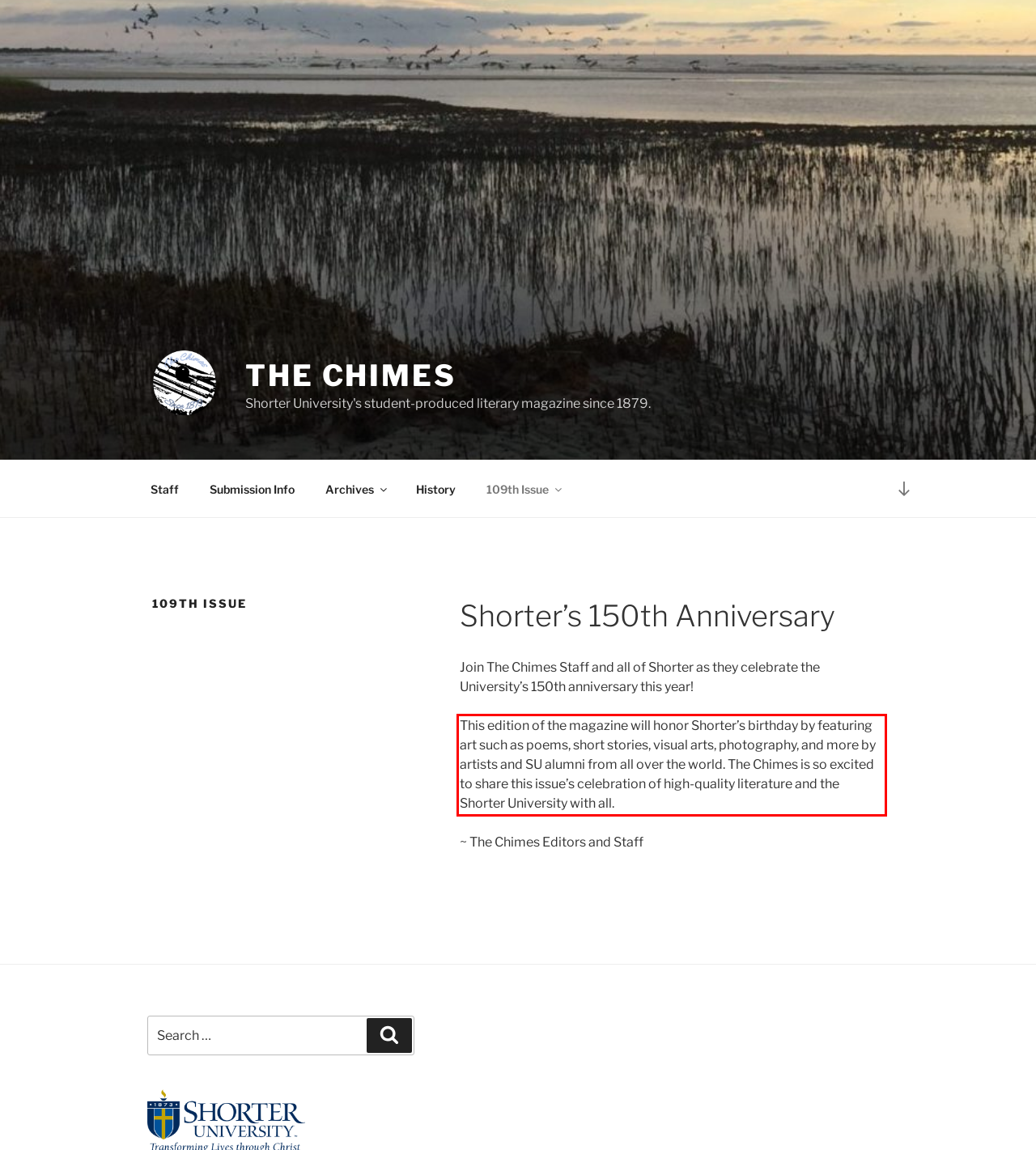Analyze the red bounding box in the provided webpage screenshot and generate the text content contained within.

This edition of the magazine will honor Shorter’s birthday by featuring art such as poems, short stories, visual arts, photography, and more by artists and SU alumni from all over the world. The Chimes is so excited to share this issue’s celebration of high-quality literature and the Shorter University with all.